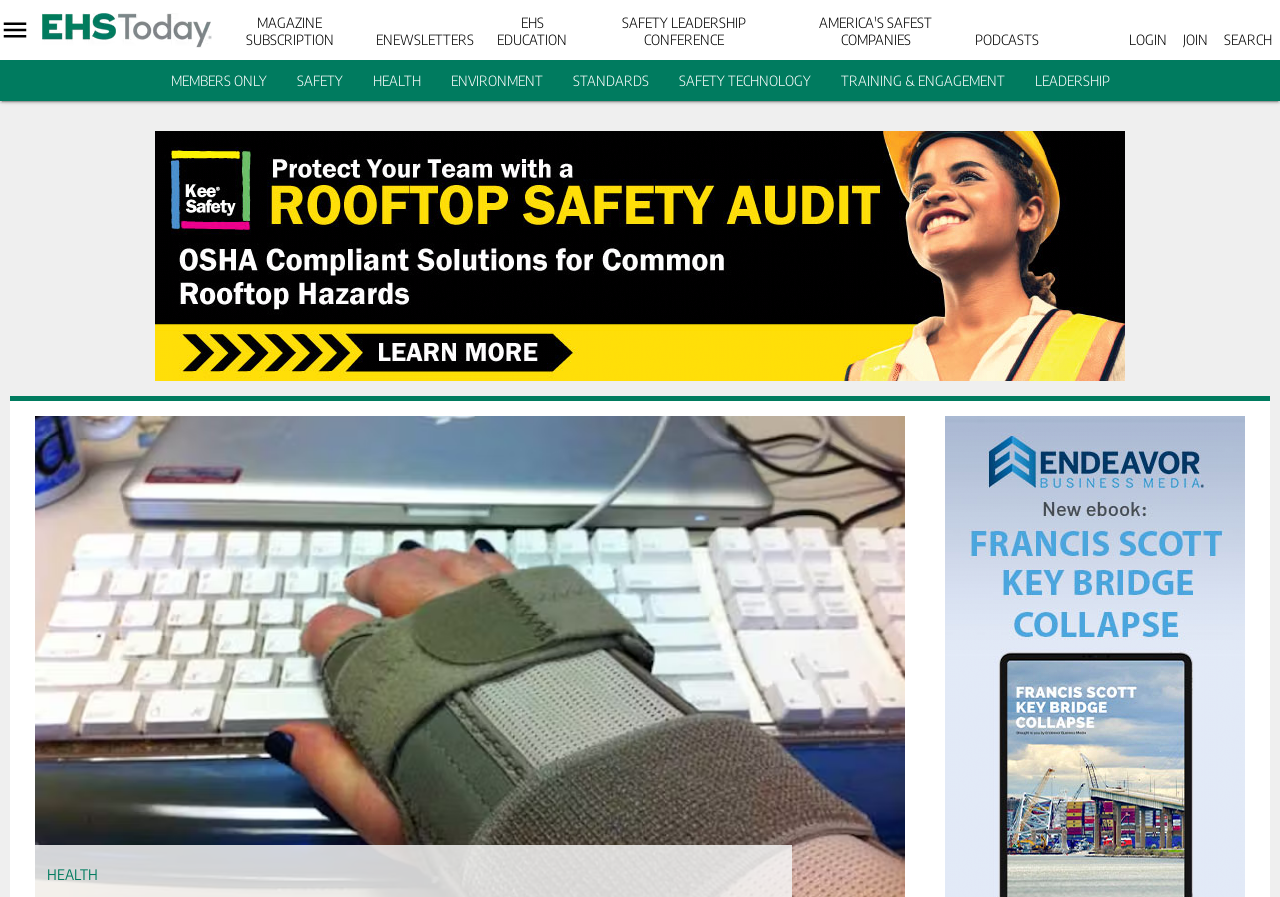Please give a one-word or short phrase response to the following question: 
What is the 'SAFETY LEADERSHIP CONFERENCE' link related to?

A conference or event